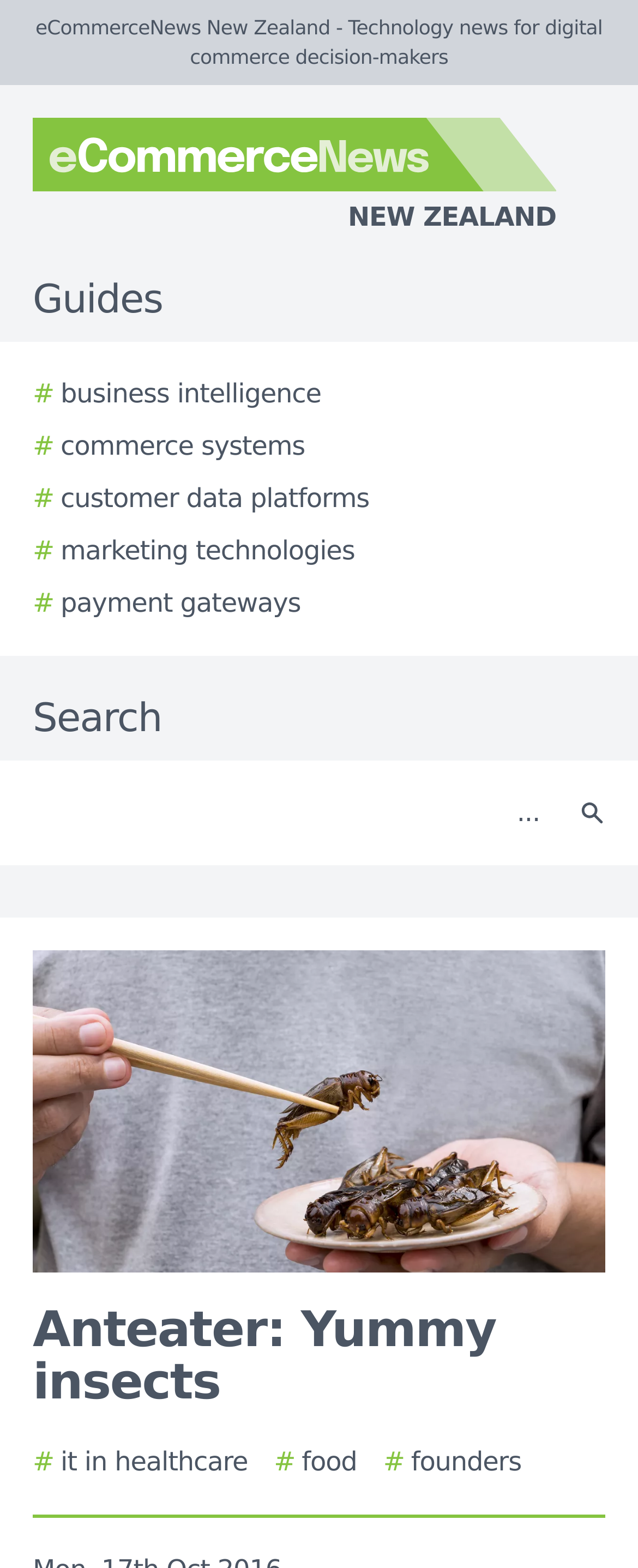Pinpoint the bounding box coordinates of the element you need to click to execute the following instruction: "Learn about food". The bounding box should be represented by four float numbers between 0 and 1, in the format [left, top, right, bottom].

[0.429, 0.921, 0.56, 0.946]